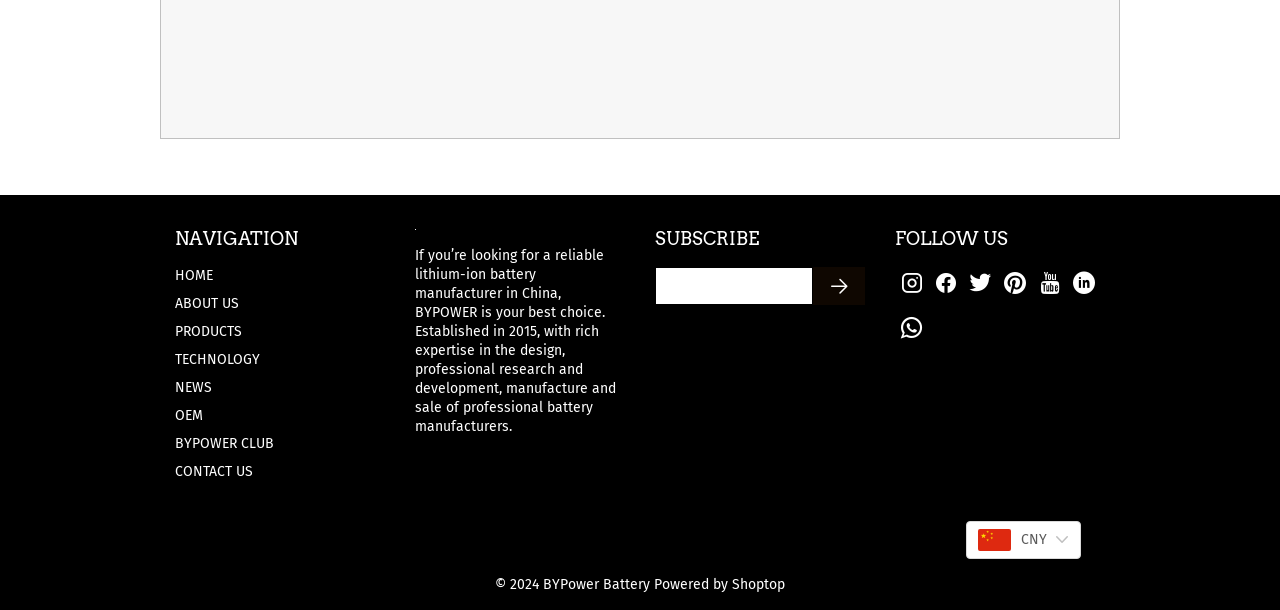Find the bounding box coordinates of the element you need to click on to perform this action: 'Follow BYPOWER on Facebook'. The coordinates should be represented by four float values between 0 and 1, in the format [left, top, right, bottom].

[0.699, 0.438, 0.726, 0.512]